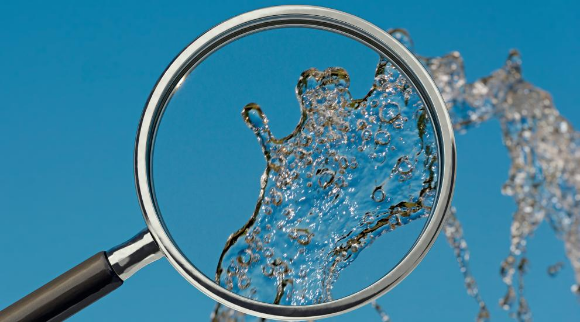What is the theme of the image?
Based on the visual information, provide a detailed and comprehensive answer.

The scene captures the intricate movement and texture of water, mirroring the scientific inquiries highlighted by reports on antibiotic residues. This image aligns with the theme of understanding environmental impacts, particularly concerning the presence of pharmaceuticals in aquatic ecosystems. This implies that the theme of the image is related to environmental impacts.